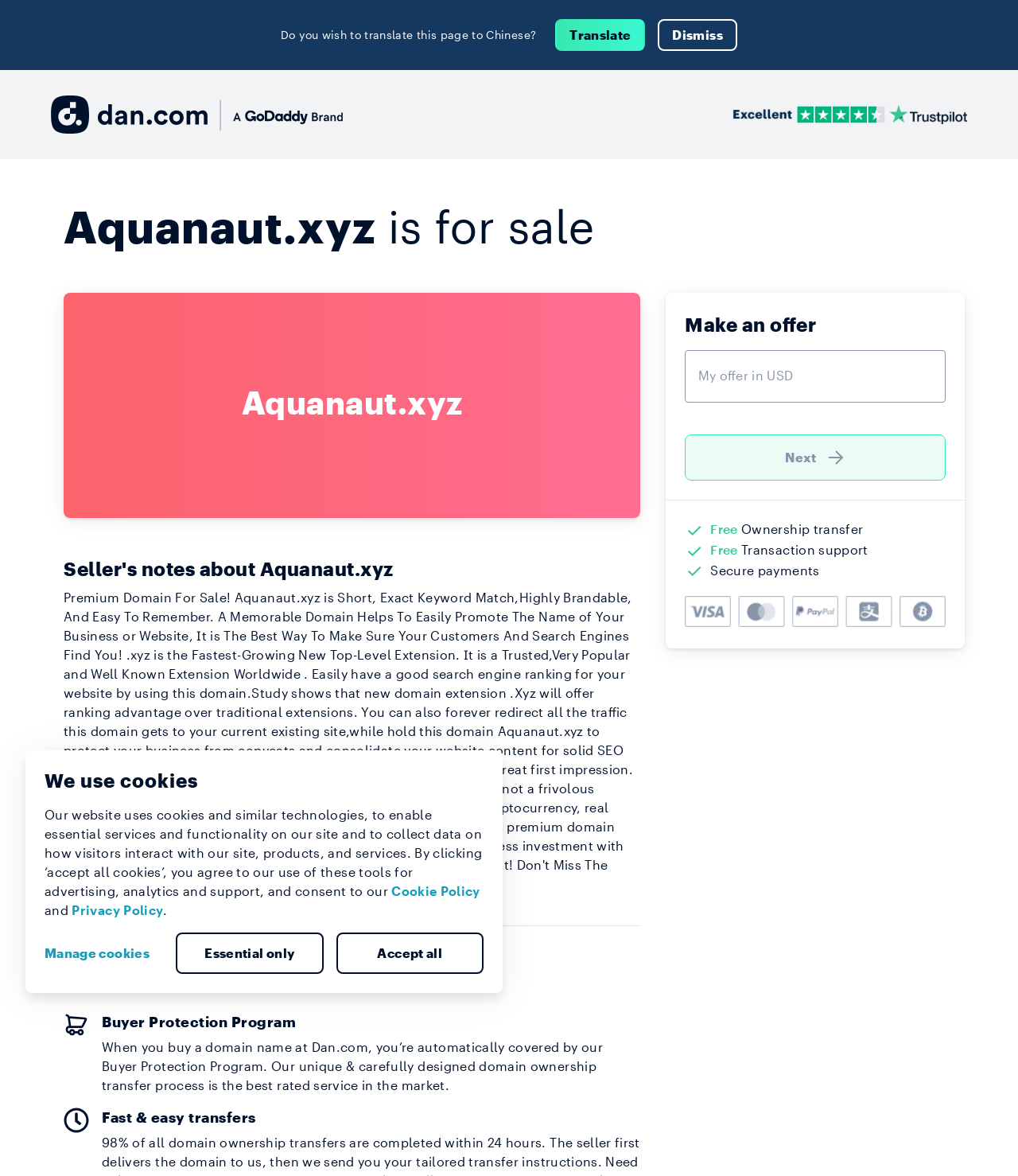Respond to the following question with a brief word or phrase:
What is the program that protects buyers?

Buyer Protection Program